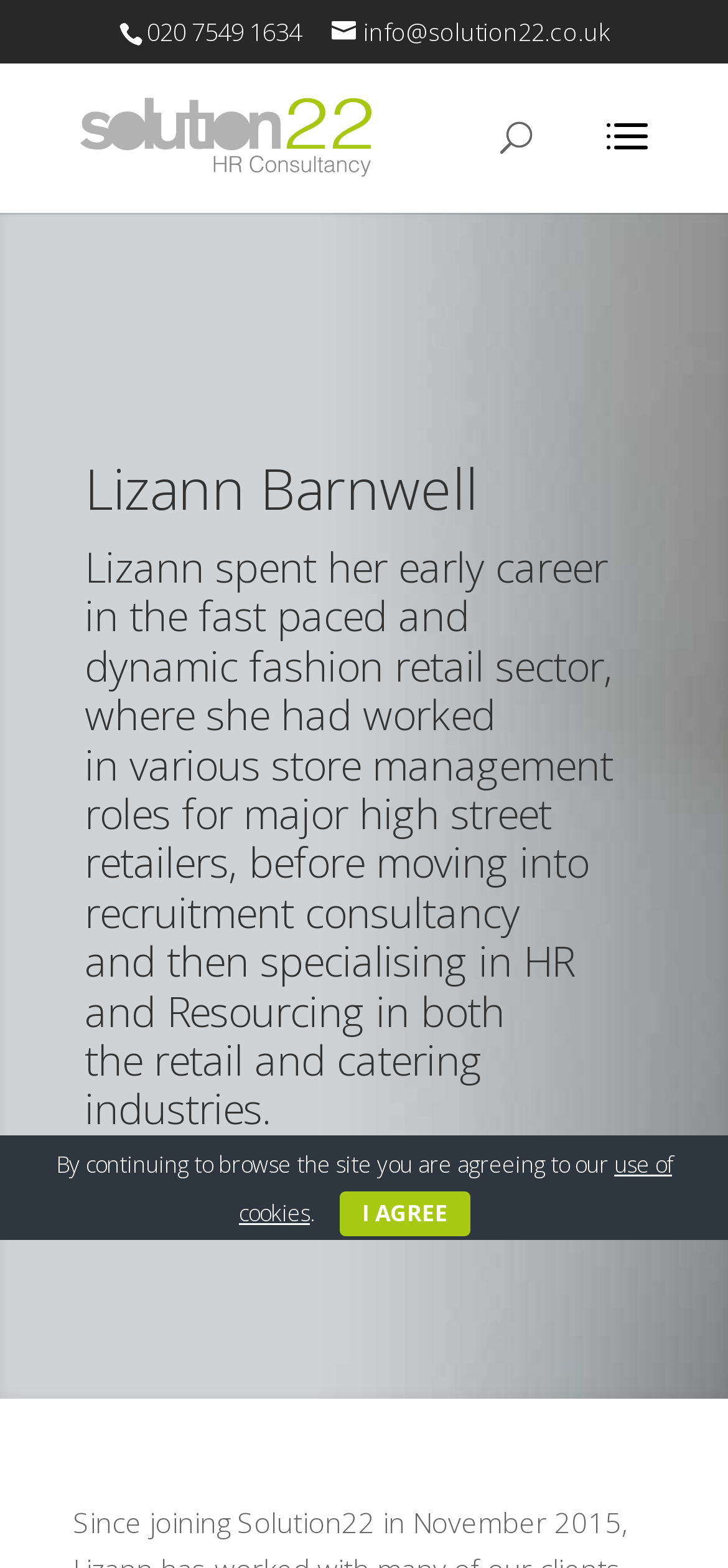What is the purpose of the search box?
Examine the screenshot and reply with a single word or phrase.

Search for: